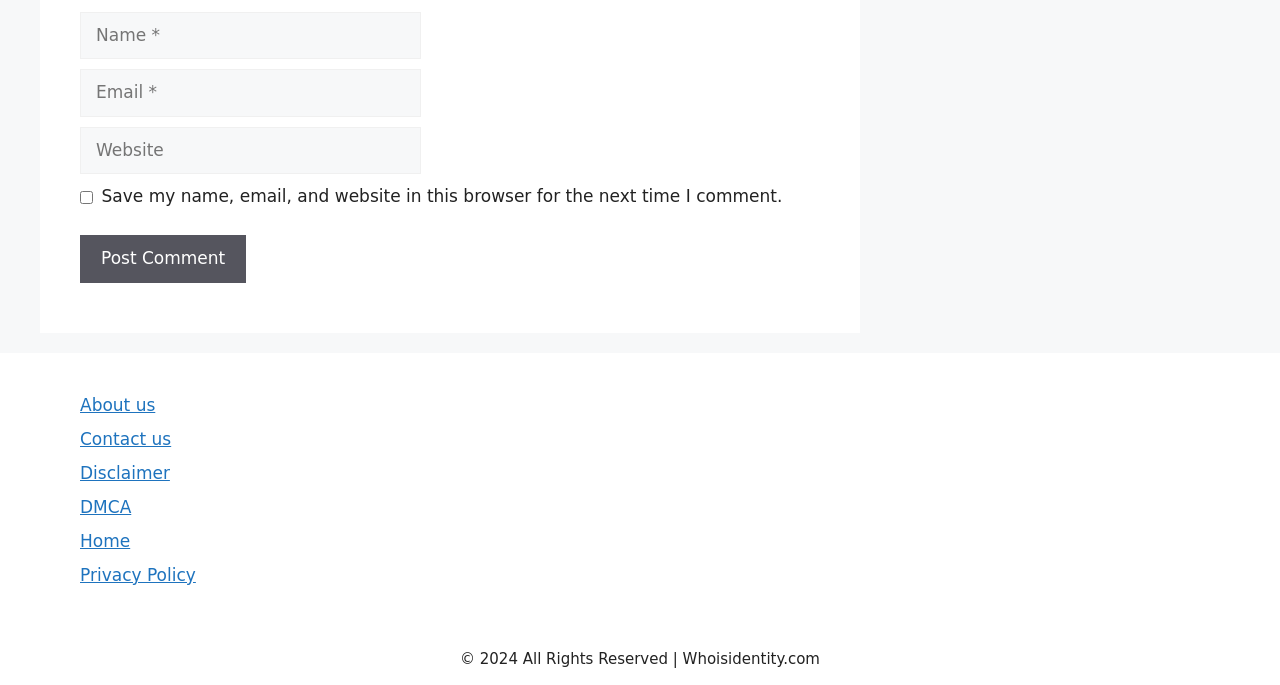Locate the coordinates of the bounding box for the clickable region that fulfills this instruction: "Enter your name".

[0.062, 0.017, 0.329, 0.087]